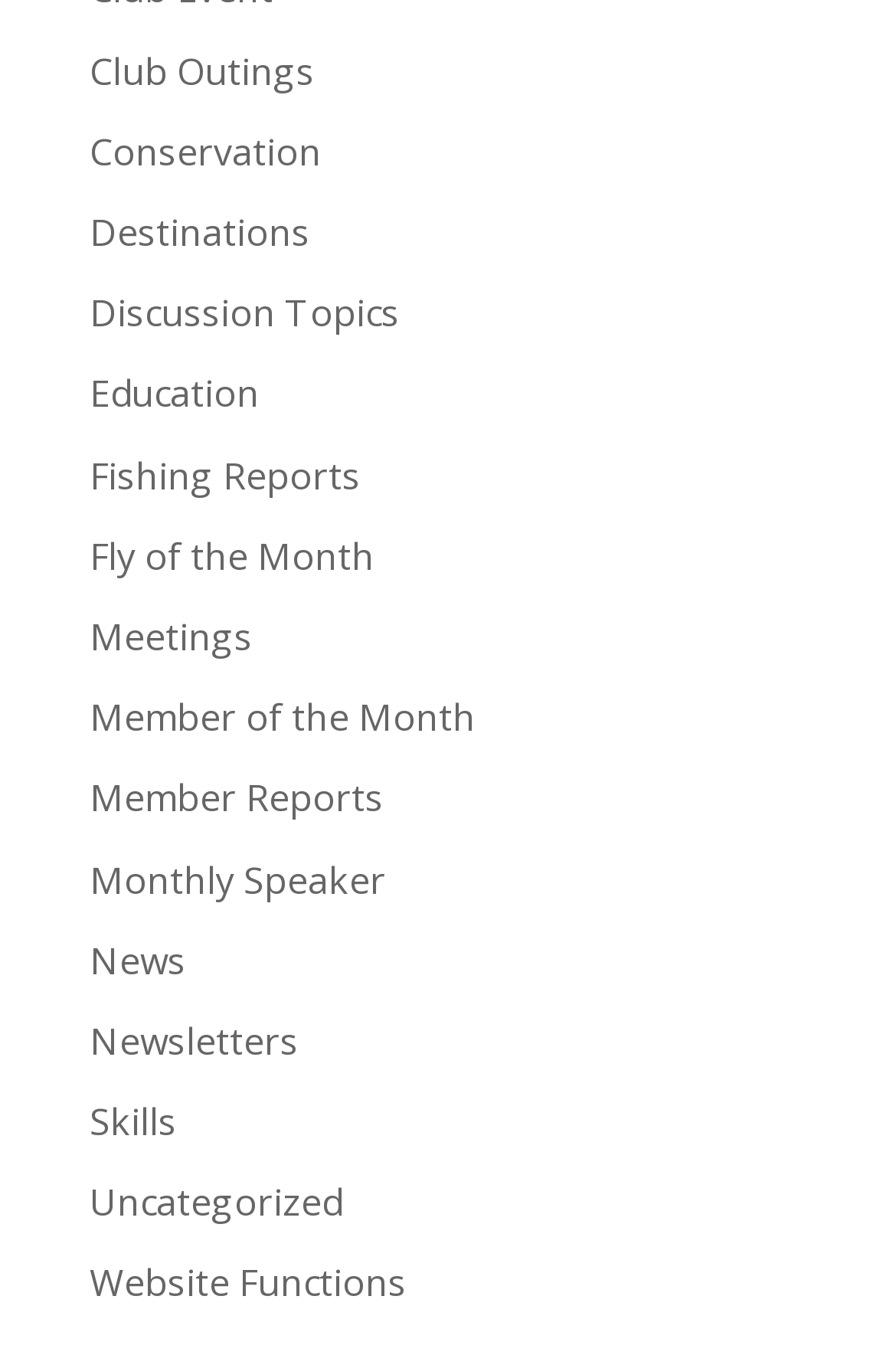Find the bounding box coordinates of the clickable element required to execute the following instruction: "Browse news". Provide the coordinates as four float numbers between 0 and 1, i.e., [left, top, right, bottom].

[0.1, 0.69, 0.208, 0.727]